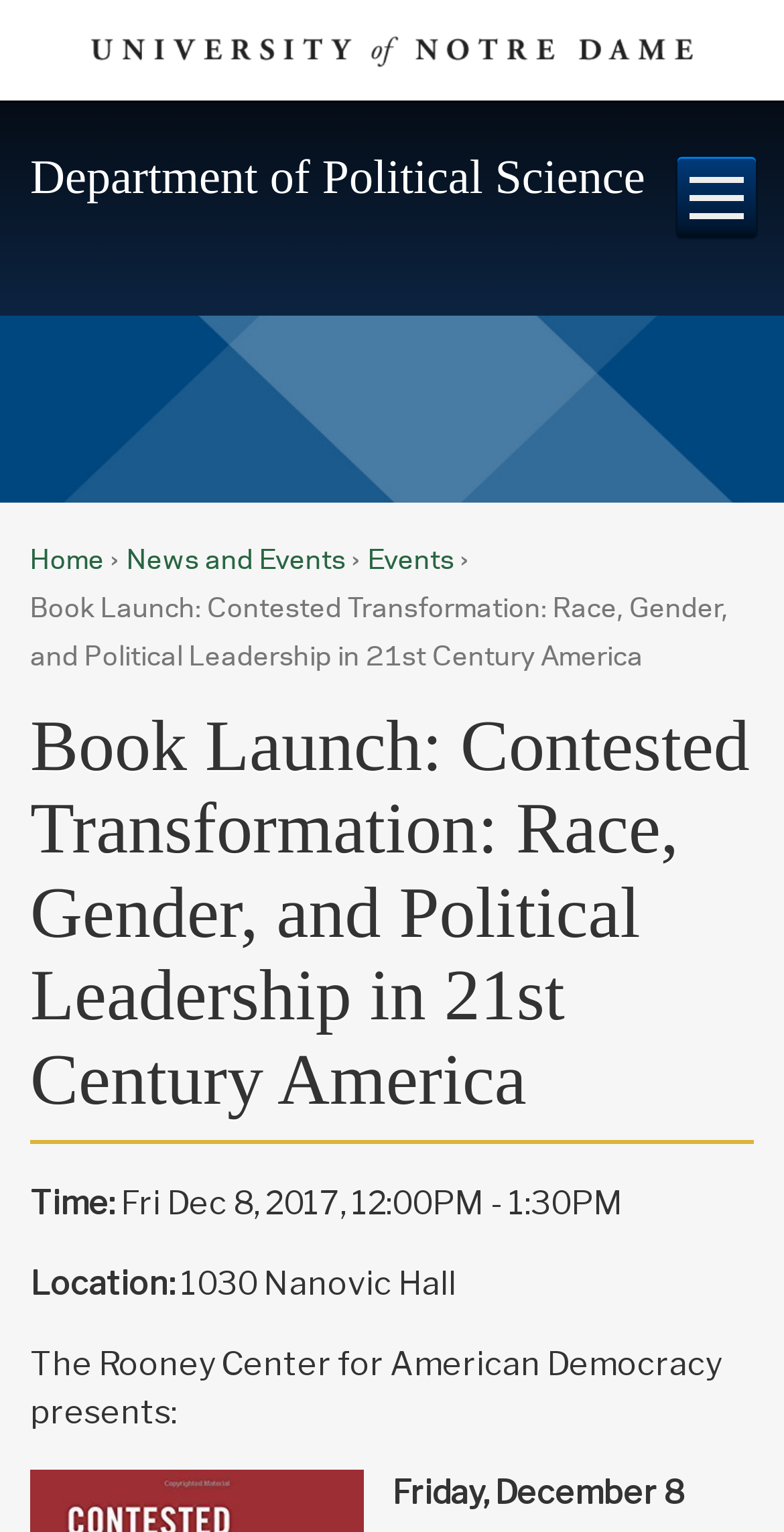Give a concise answer using one word or a phrase to the following question:
Who is presenting the event?

The Rooney Center for American Democracy